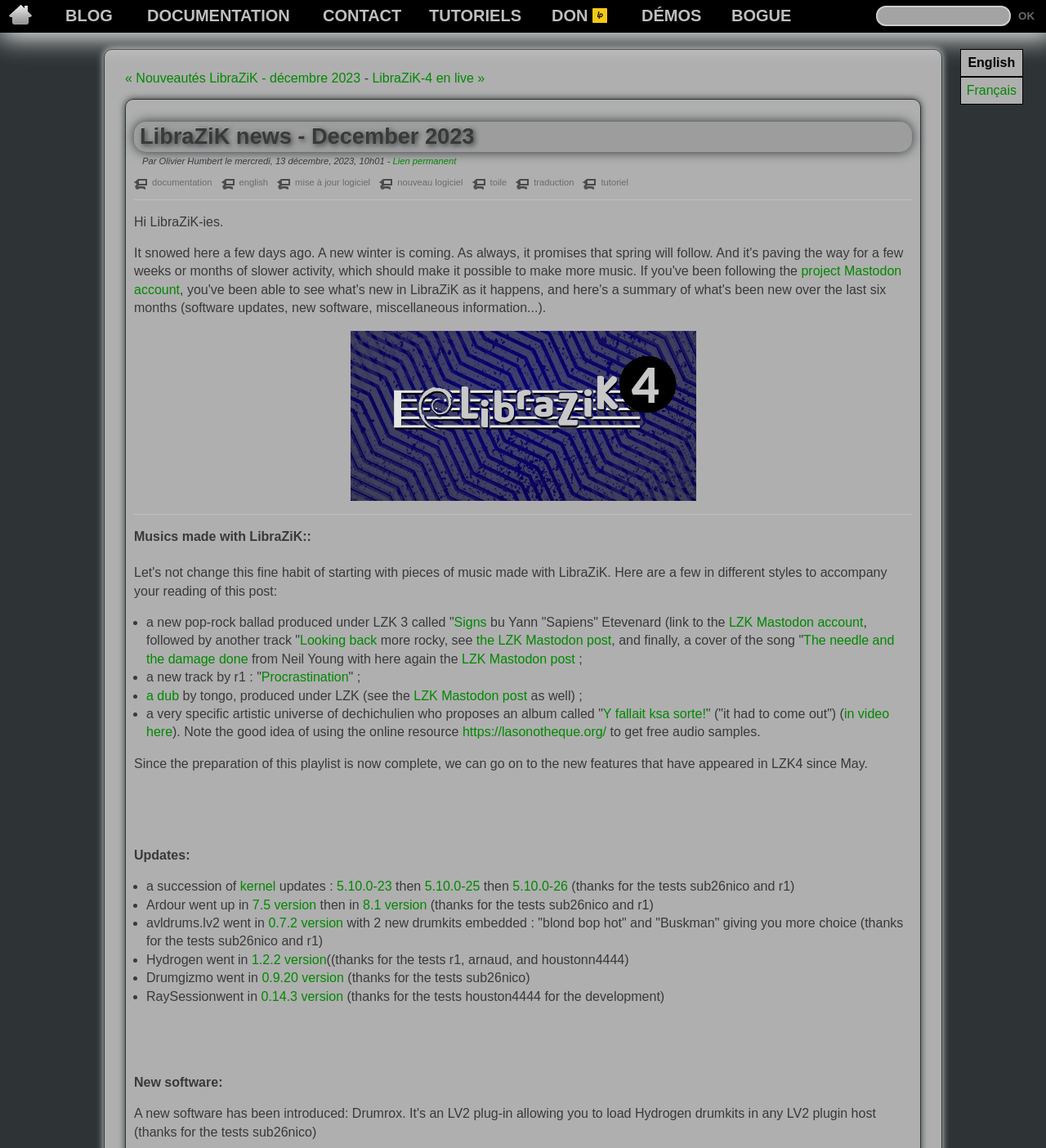Could you locate the bounding box coordinates for the section that should be clicked to accomplish this task: "Click on the 'BLOG' link".

[0.062, 0.002, 0.108, 0.021]